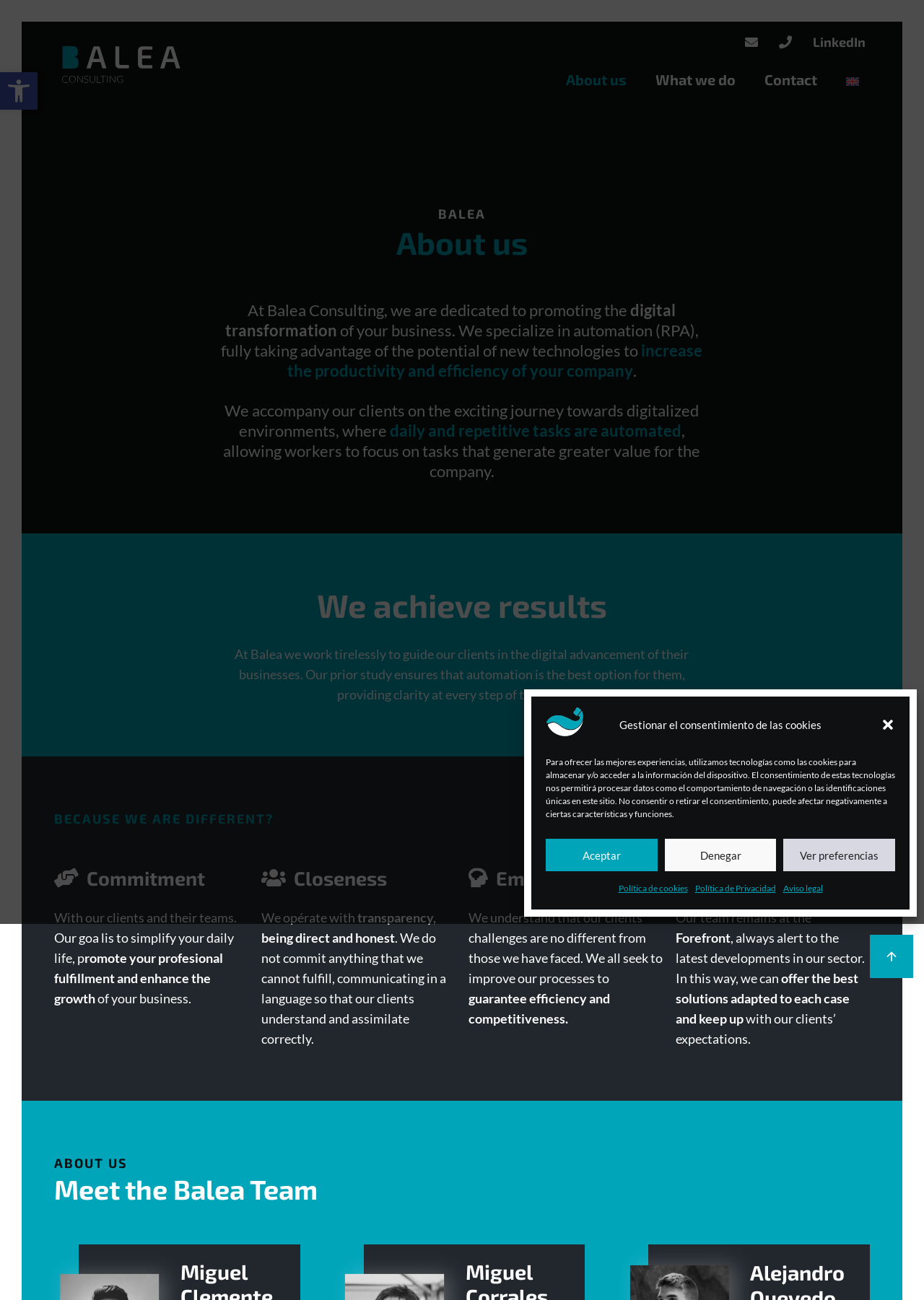Can you find the bounding box coordinates of the area I should click to execute the following instruction: "View the Balea Consulting logo"?

[0.591, 0.544, 0.632, 0.566]